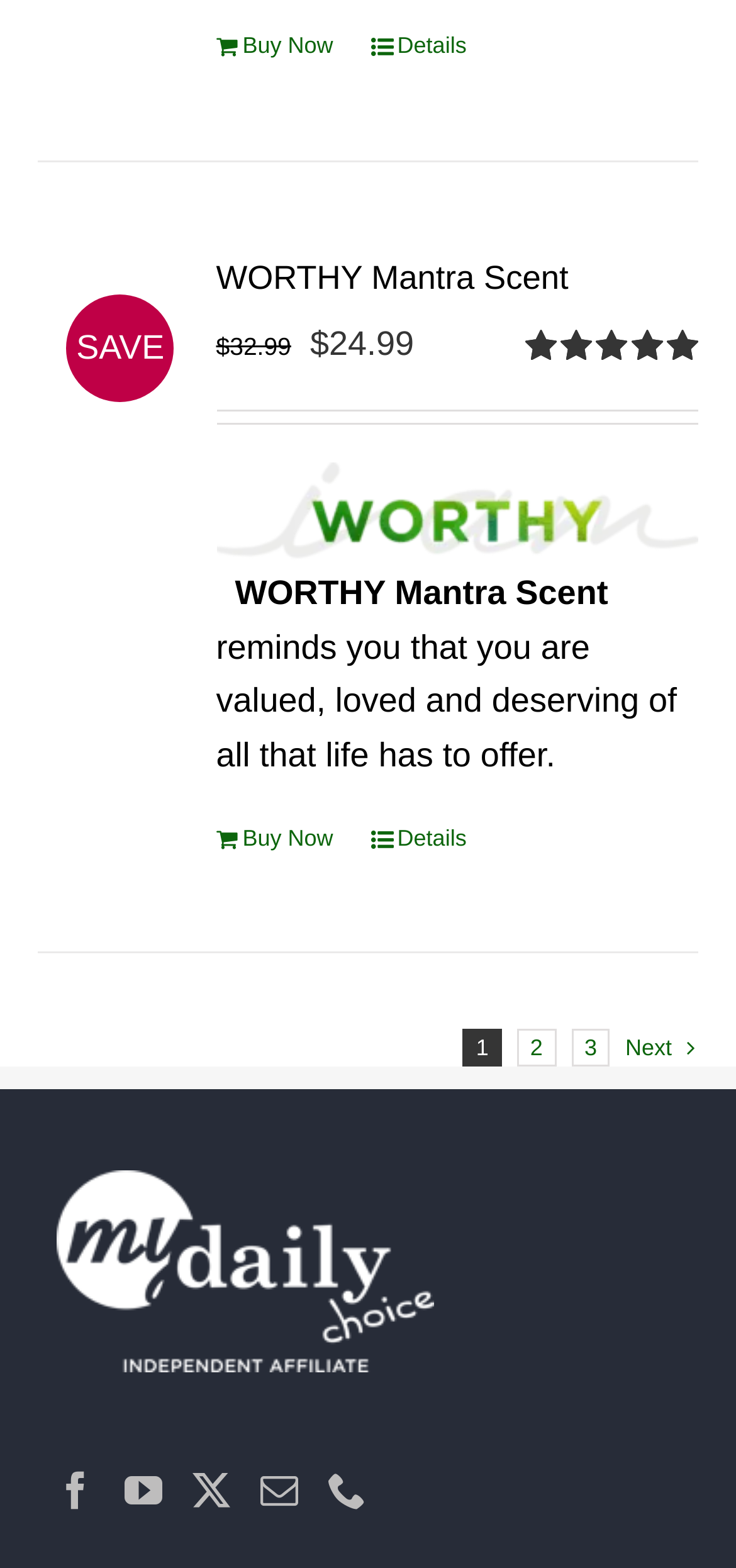Please mark the clickable region by giving the bounding box coordinates needed to complete this instruction: "Go to page 2".

[0.702, 0.656, 0.755, 0.68]